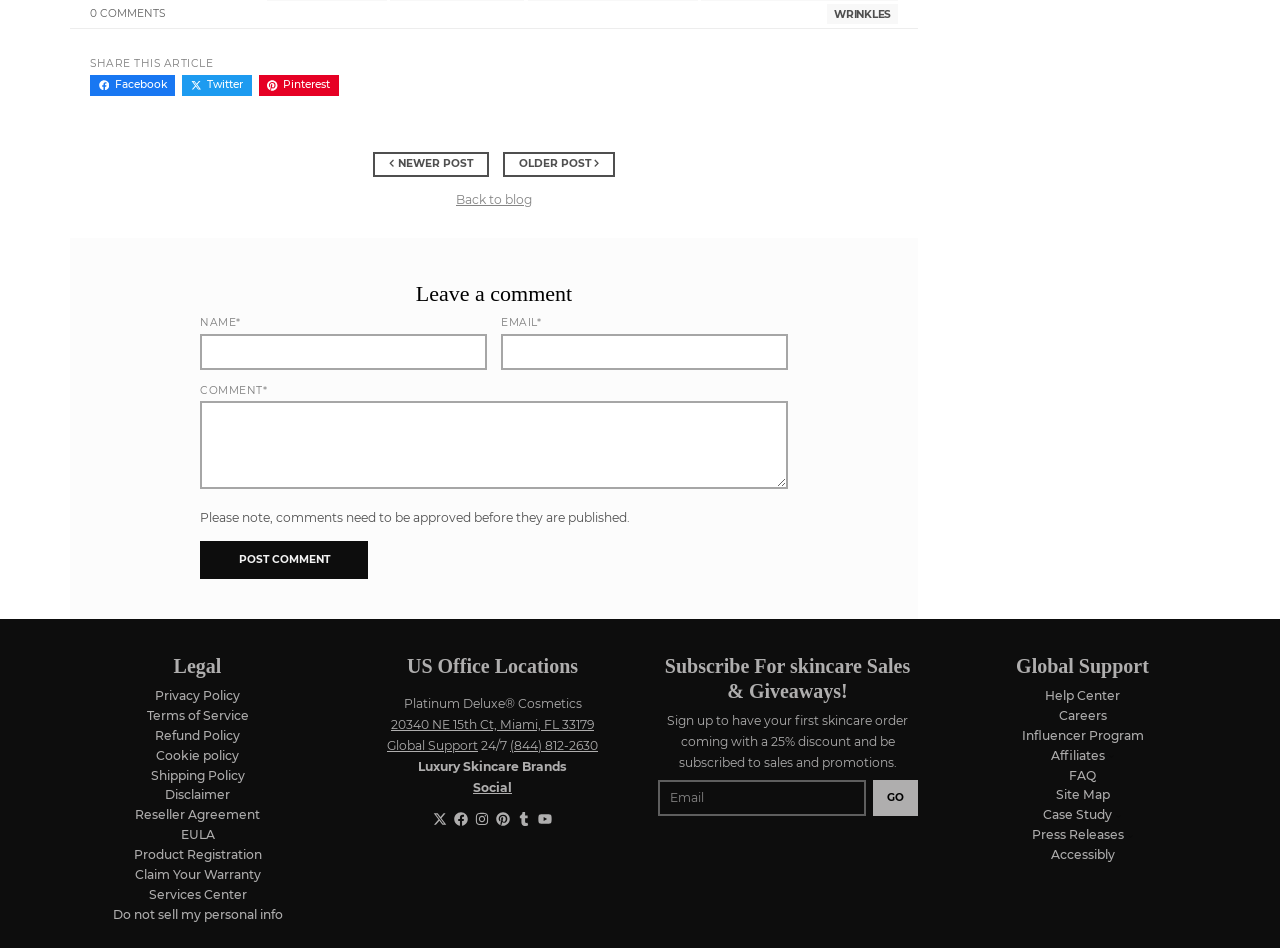Please answer the following question using a single word or phrase: 
How many social media links are there?

6